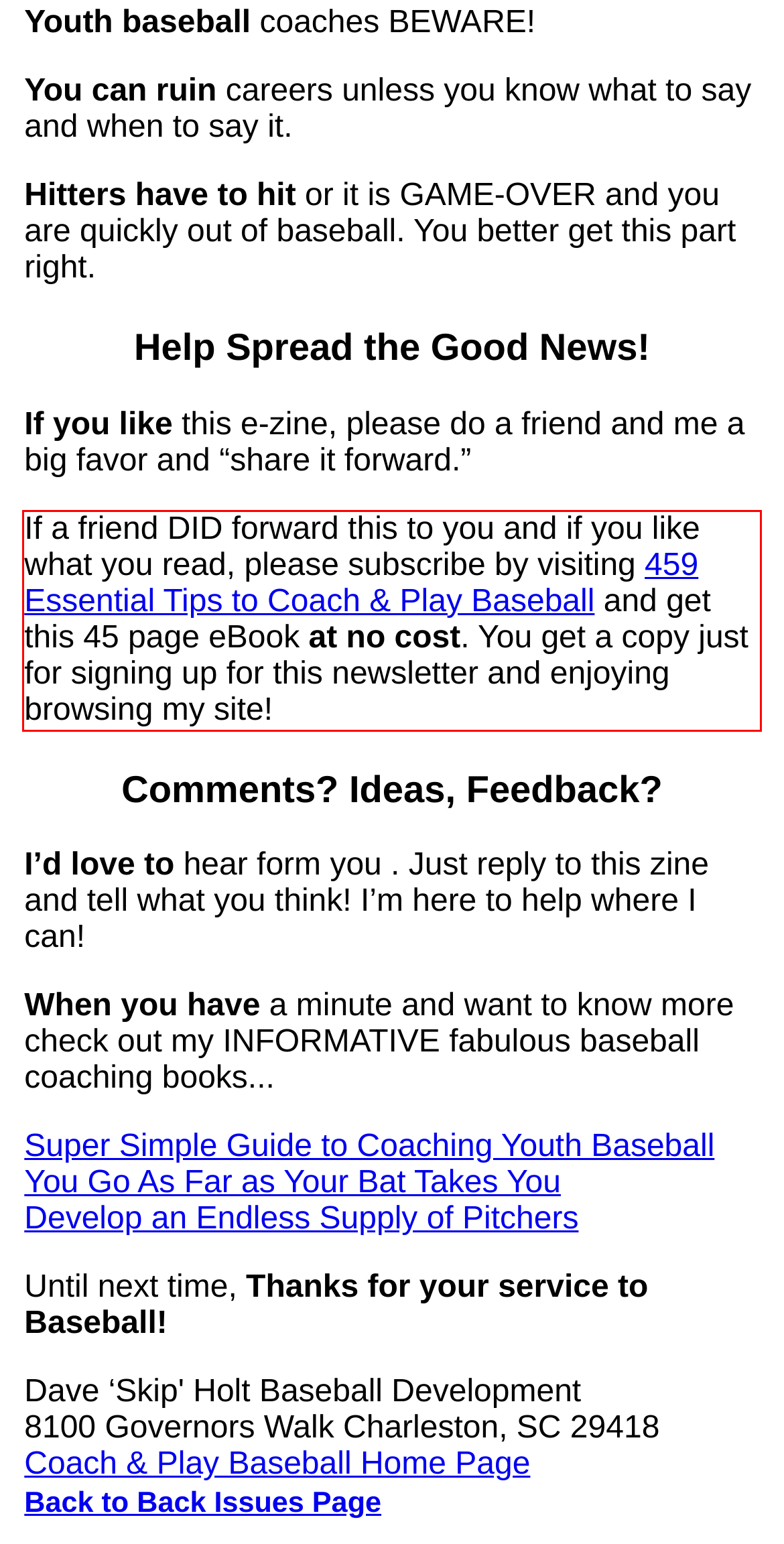In the screenshot of the webpage, find the red bounding box and perform OCR to obtain the text content restricted within this red bounding box.

If a friend DID forward this to you and if you like what you read, please subscribe by visiting 459 Essential Tips to Coach & Play Baseball and get this 45 page eBook at no cost. You get a copy just for signing up for this newsletter and enjoying browsing my site!